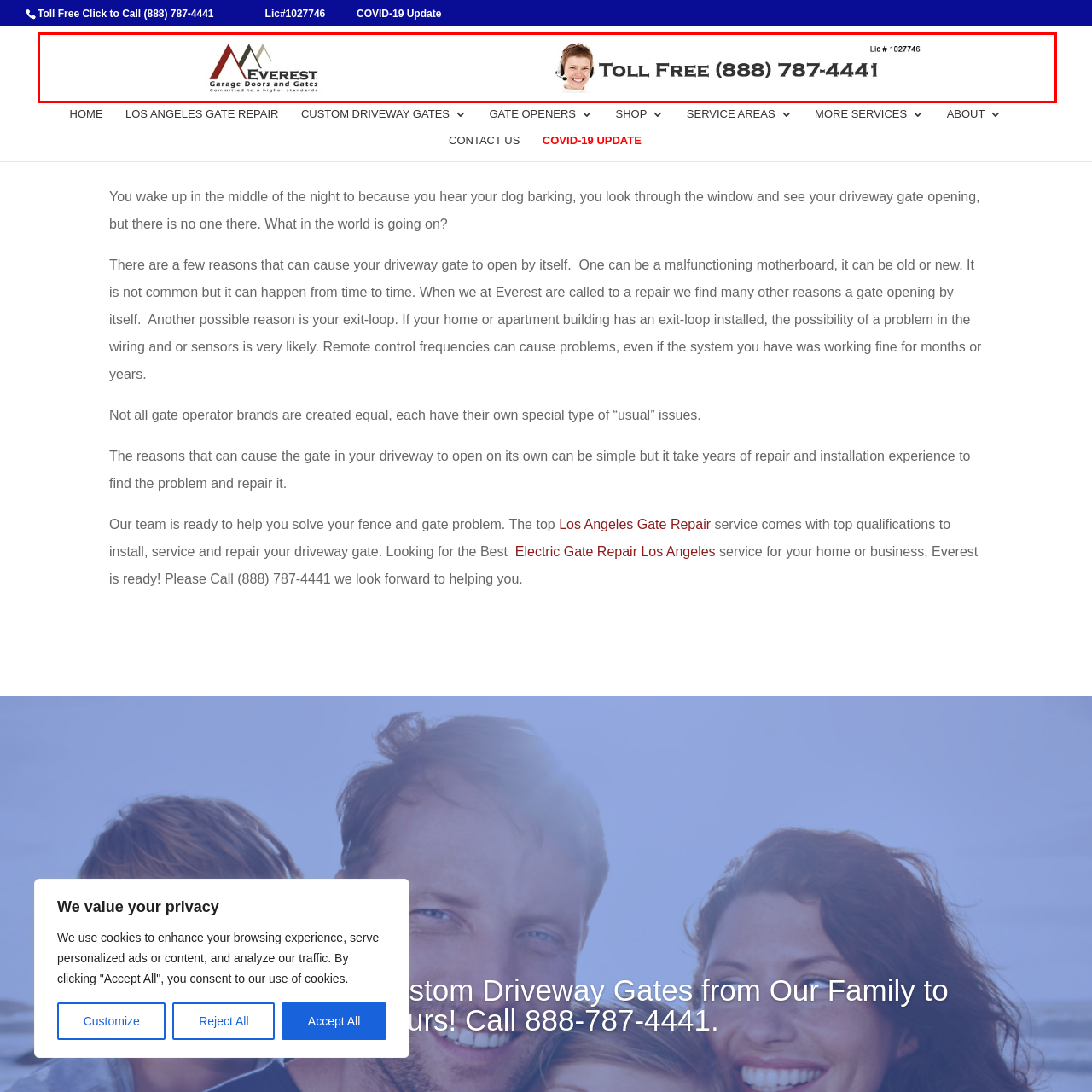What is the symbolic meaning of the stylized mountain design in the logo?
Examine the image that is surrounded by the red bounding box and answer the question with as much detail as possible using the image.

I inferred the symbolic meaning of the stylized mountain design by understanding the context of the logo, where it is situated on the left, and it is likely that the company wants to convey a sense of reliability and strength through this design element.